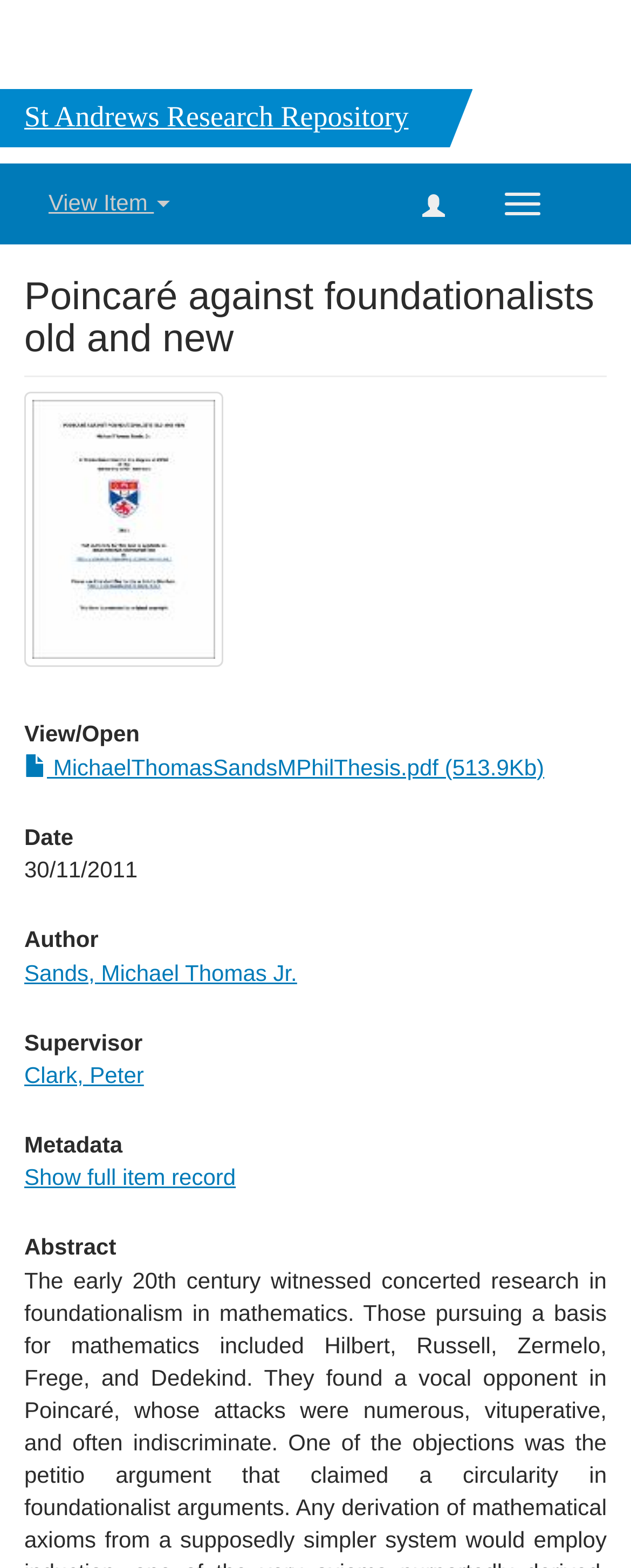What is the size of the thesis PDF?
Please respond to the question with a detailed and well-explained answer.

I found the size of the thesis PDF by looking at the link element with the text 'MichaelThomasSandsMPhilThesis.pdf (513.9Kb)' which is located under the 'View/ Open' heading.